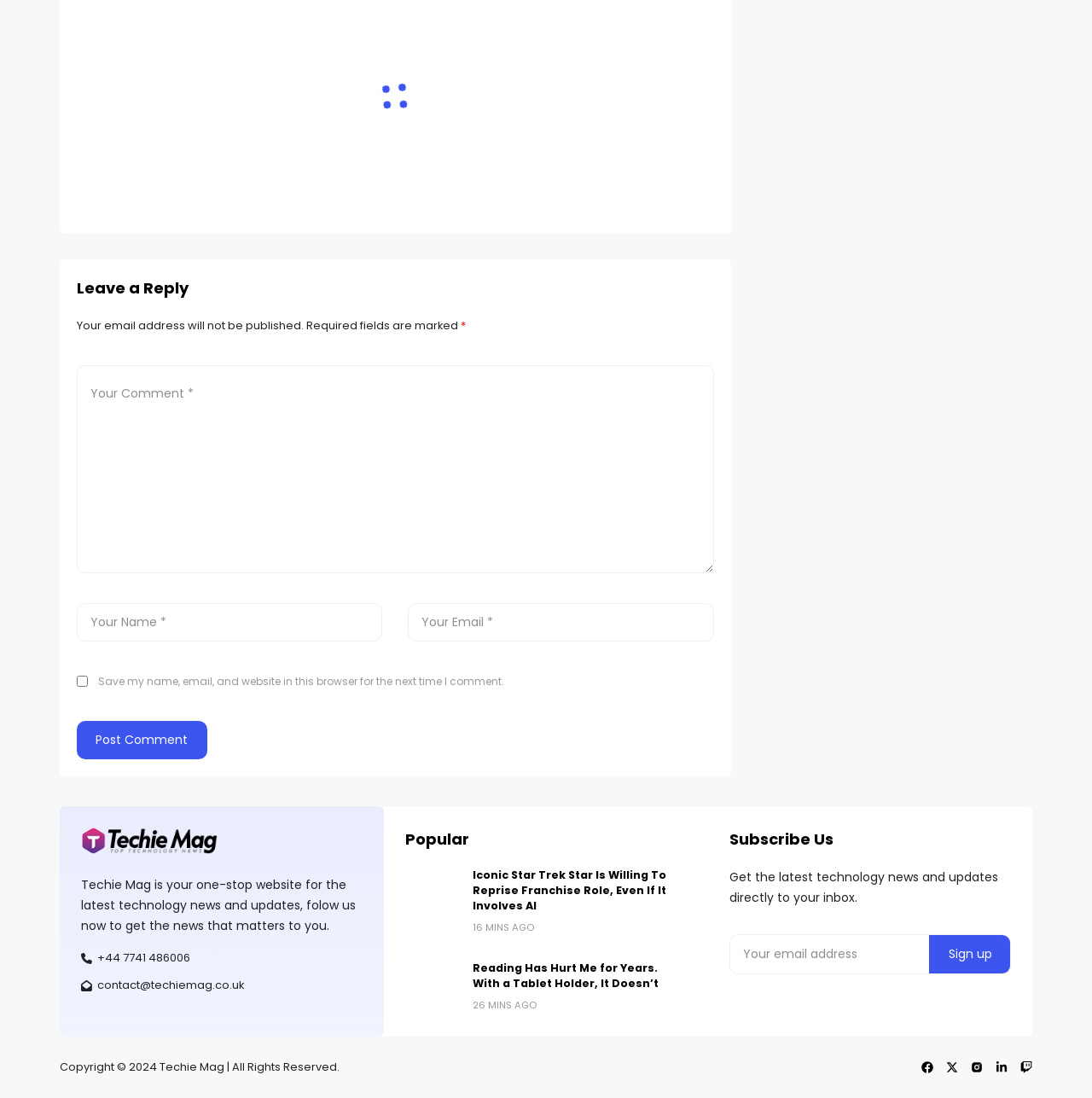Locate the bounding box coordinates of the clickable area needed to fulfill the instruction: "Visit the popular article".

[0.371, 0.791, 0.421, 0.84]